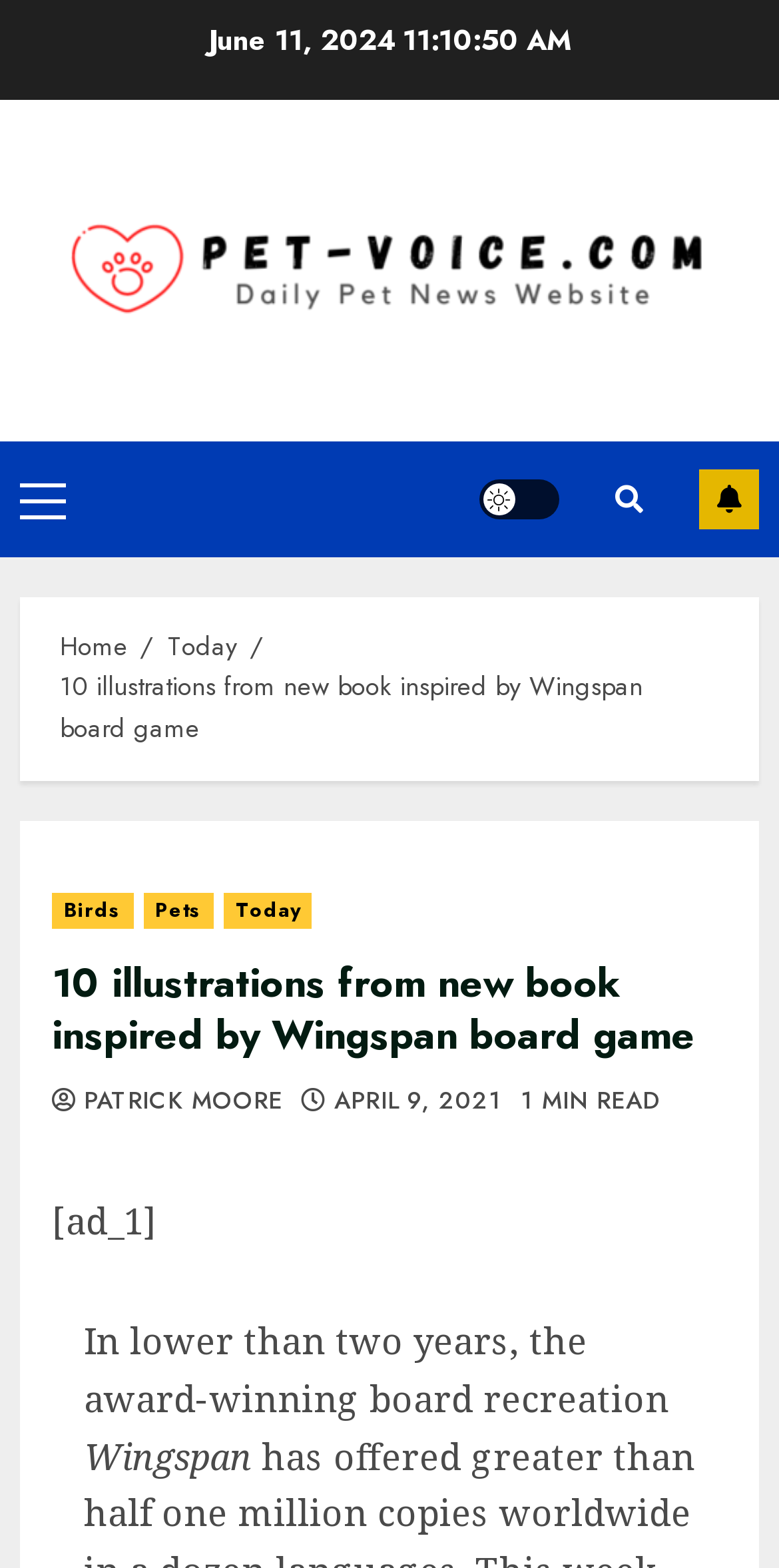Bounding box coordinates should be in the format (top-left x, top-left y, bottom-right x, bottom-right y) and all values should be floating point numbers between 0 and 1. Determine the bounding box coordinate for the UI element described as: Home

[0.077, 0.399, 0.164, 0.425]